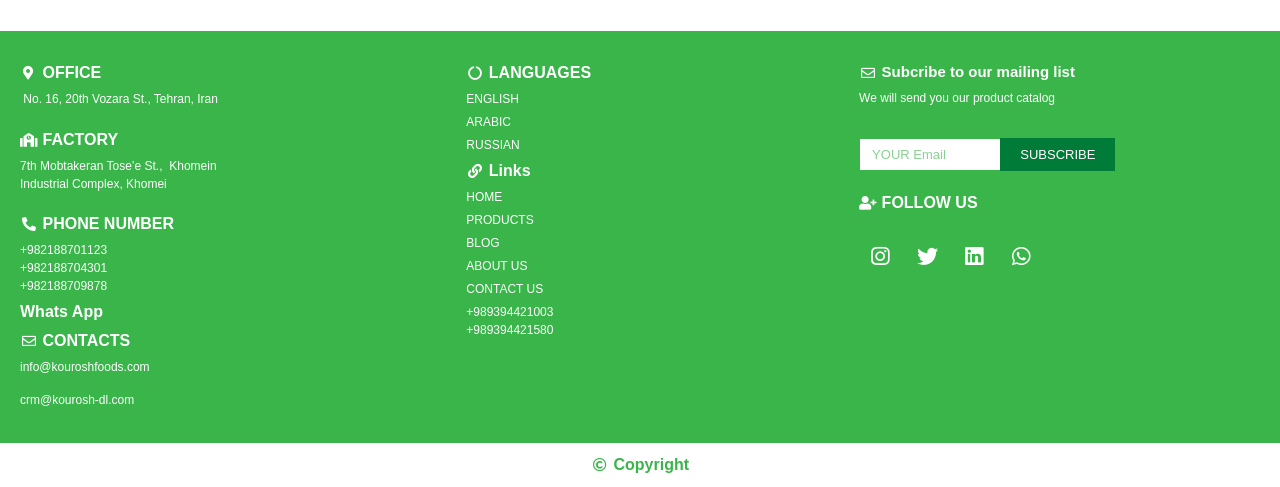How many social media links are there?
Using the image, respond with a single word or phrase.

2